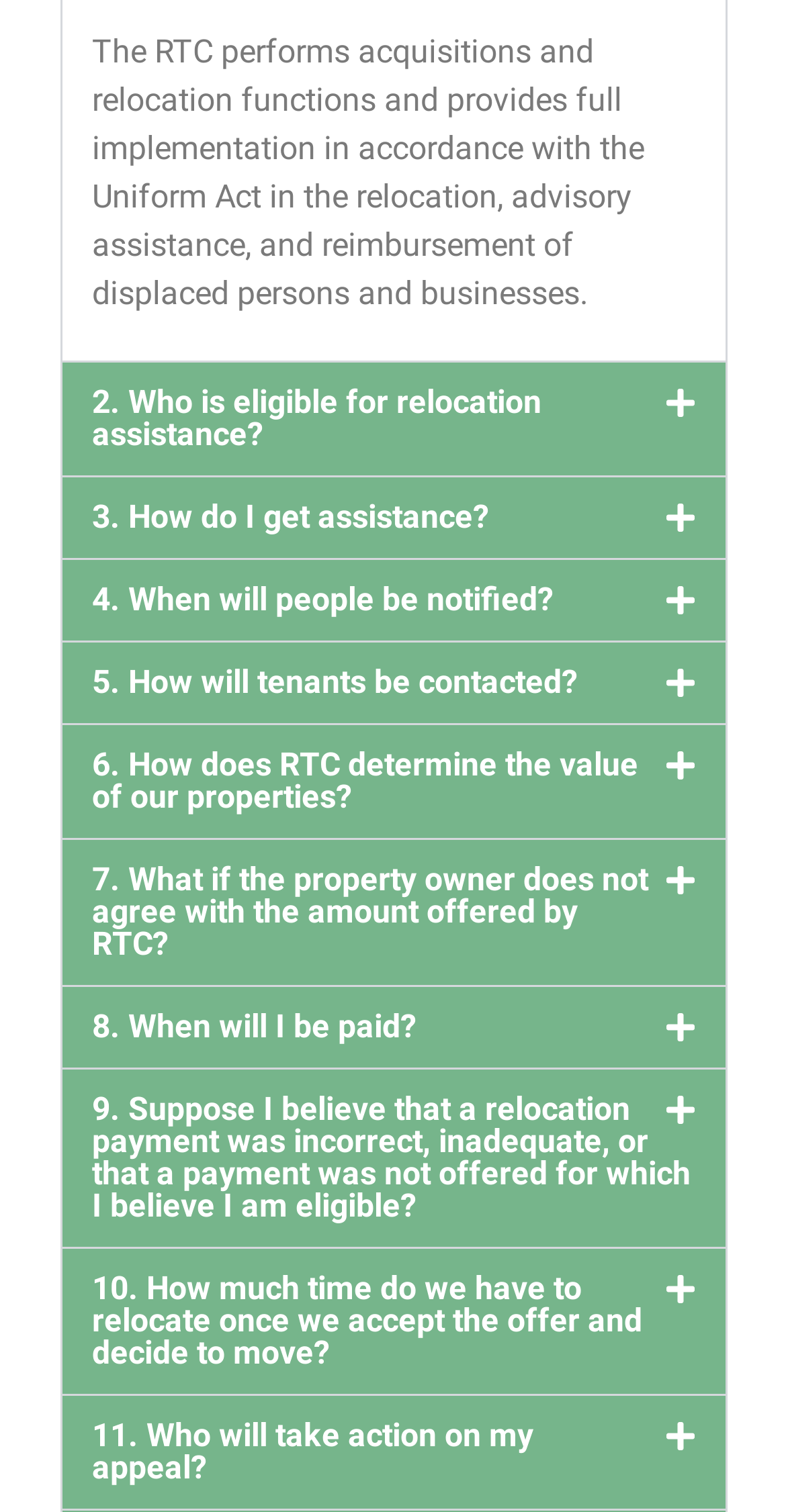Please determine the bounding box coordinates of the section I need to click to accomplish this instruction: "Expand '3. How do I get assistance?'".

[0.078, 0.316, 0.922, 0.37]